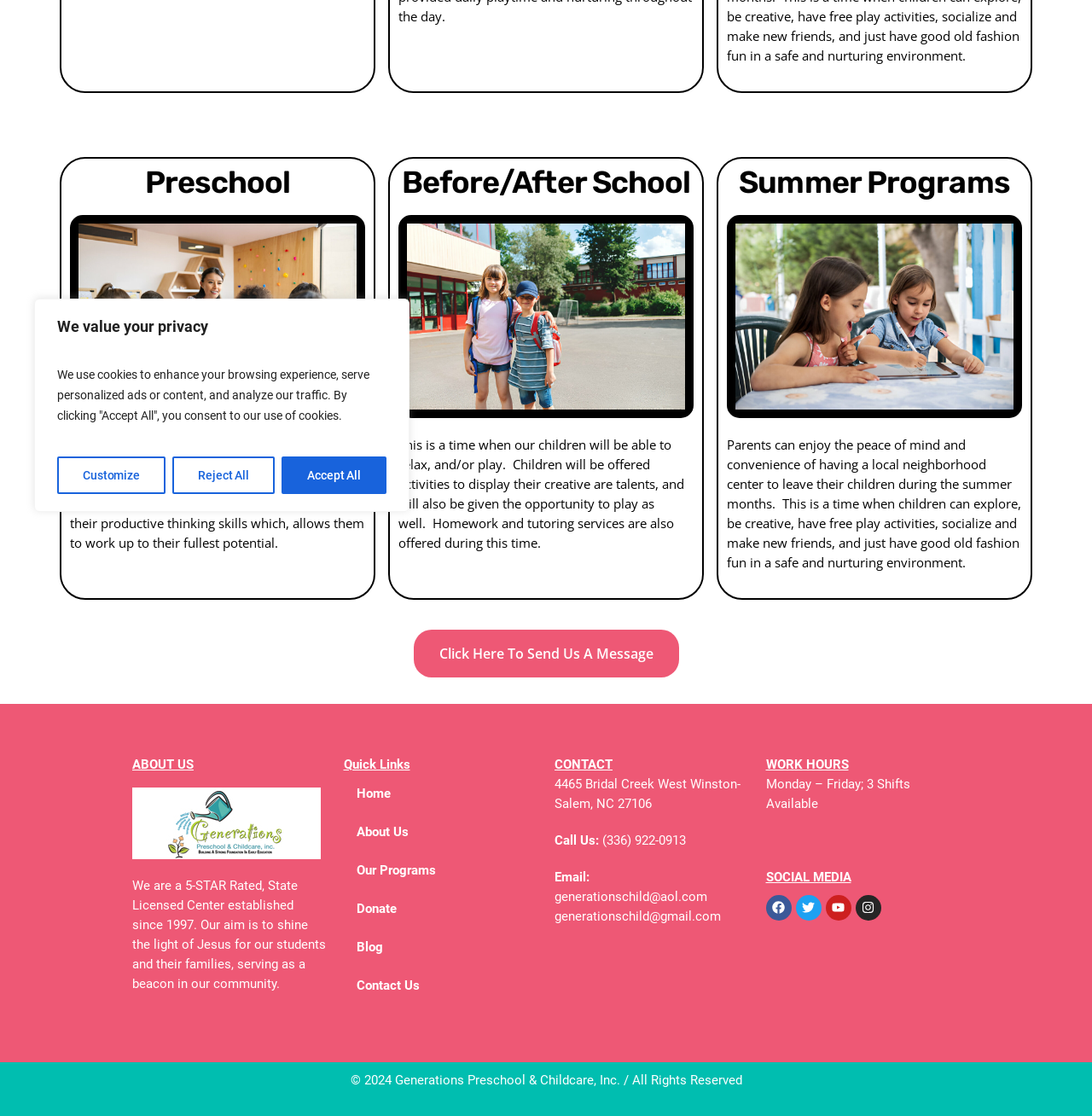Find the bounding box coordinates for the HTML element described as: "Our Programs". The coordinates should consist of four float values between 0 and 1, i.e., [left, top, right, bottom].

[0.314, 0.763, 0.492, 0.797]